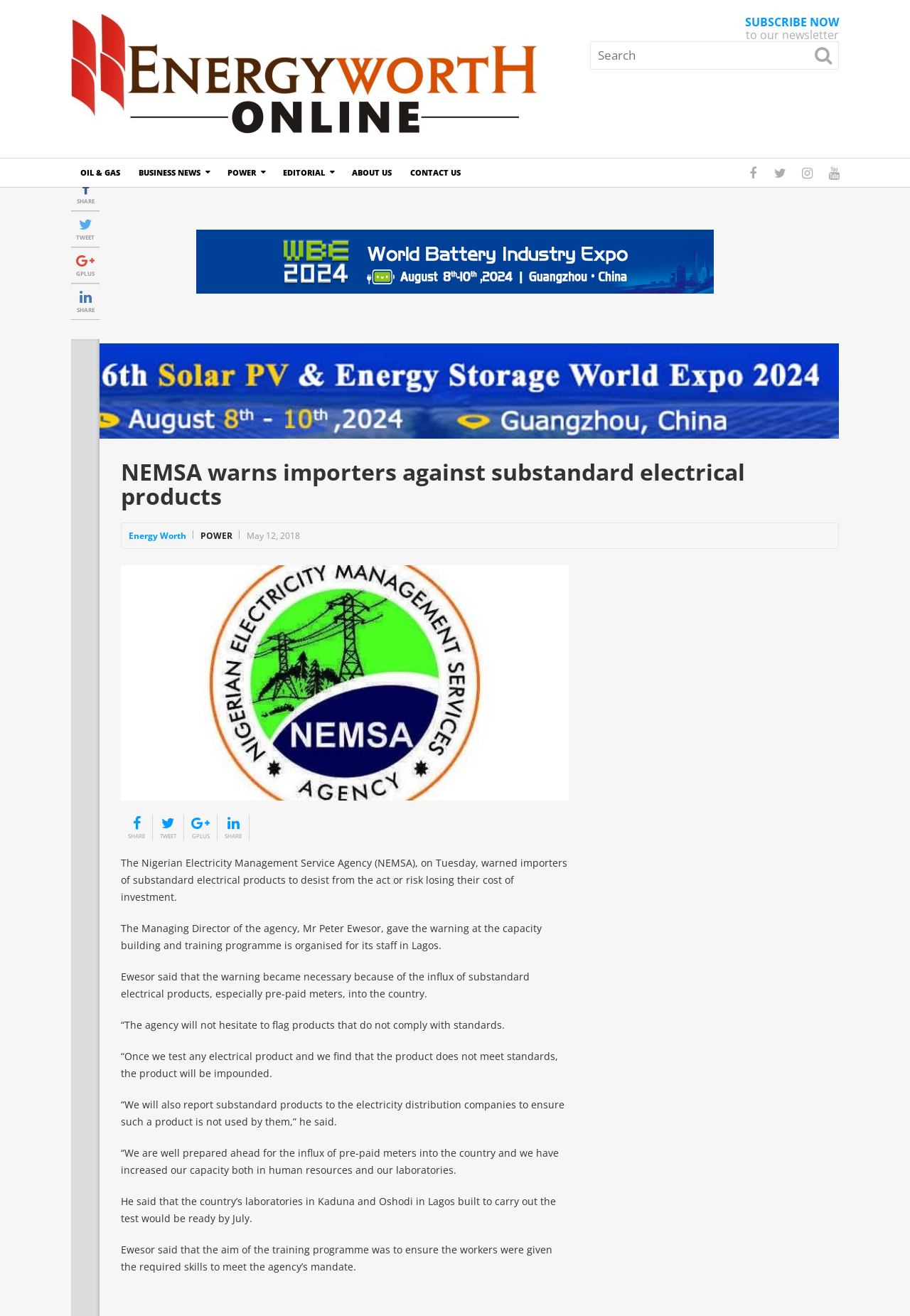How many social media sharing links are there?
Please respond to the question with a detailed and well-explained answer.

I determined the number of social media sharing links by counting the link elements with the text ' SHARE', ' TWEET', ' GPLUS', and ' SHARE' which are located at the top and bottom of the webpage.